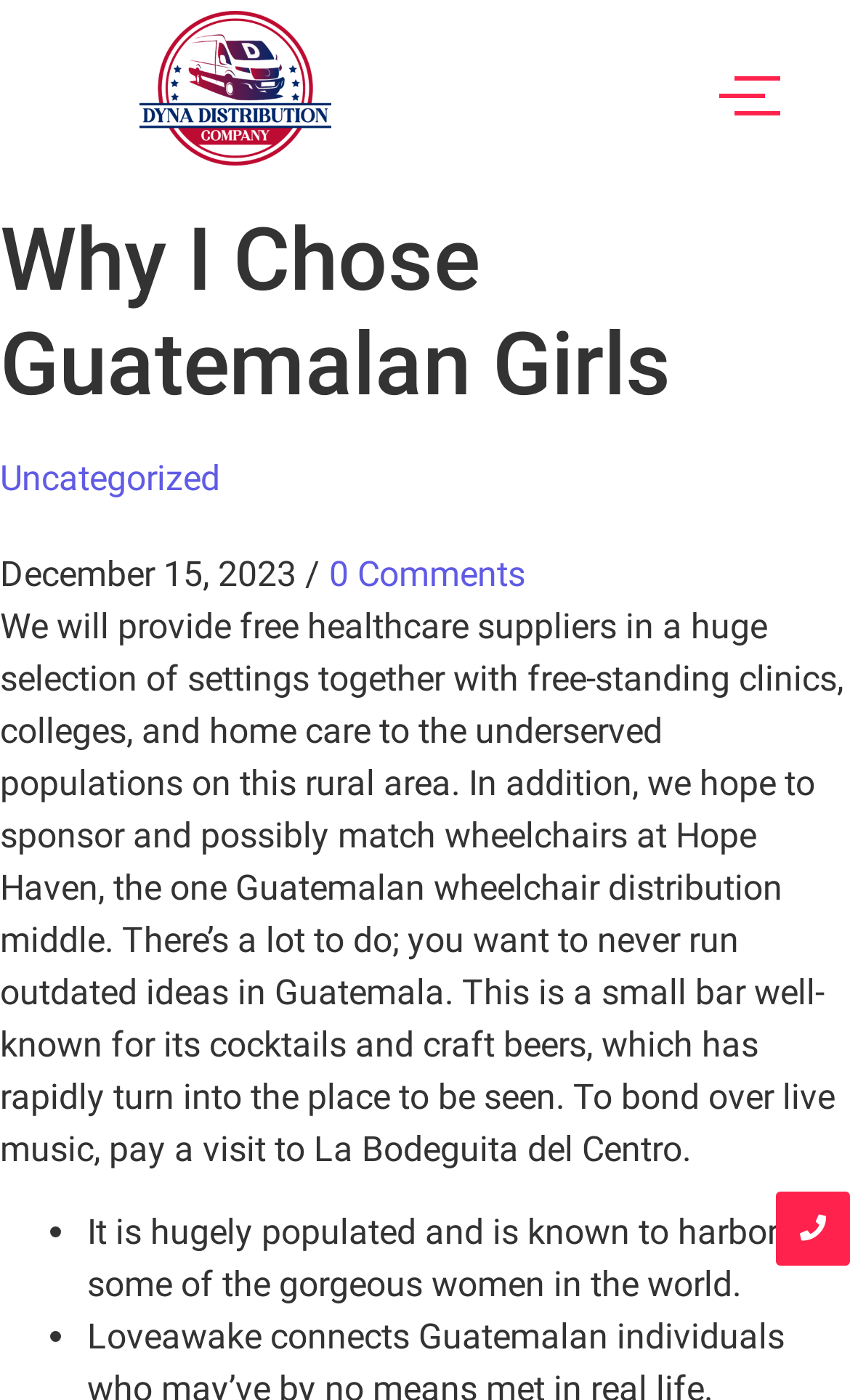Describe all the key features and sections of the webpage thoroughly.

The webpage appears to be a blog post or article about the author's experience with Guatemalan girls and their involvement in providing free healthcare services to underserved populations in rural areas. 

At the top of the page, there is a header section that contains the title "Why I Chose Guatemalan Girls" in a prominent heading, along with a link to the category "Uncategorized" and the date "December 15, 2023". Below this, there is a link to "0 Comments".

The main content of the page is a block of text that describes the author's goals to provide free healthcare services in various settings, including free-standing clinics, schools, and home care, to underserved populations in rural areas. The text also mentions their hope to sponsor and match wheelchairs at Hope Haven, a Guatemalan wheelchair distribution center. Additionally, the text describes a small bar known for its cocktails and craft beers, and a place called La Bodeguita del Centro where people can bond over live music.

Below this text, there is a list with two bullet points. The first bullet point describes Guatemala as a highly populated country known for having some of the most beautiful women in the world.

On the right side of the page, near the bottom, there is a link with an icon represented by the Unicode character "\uf095".